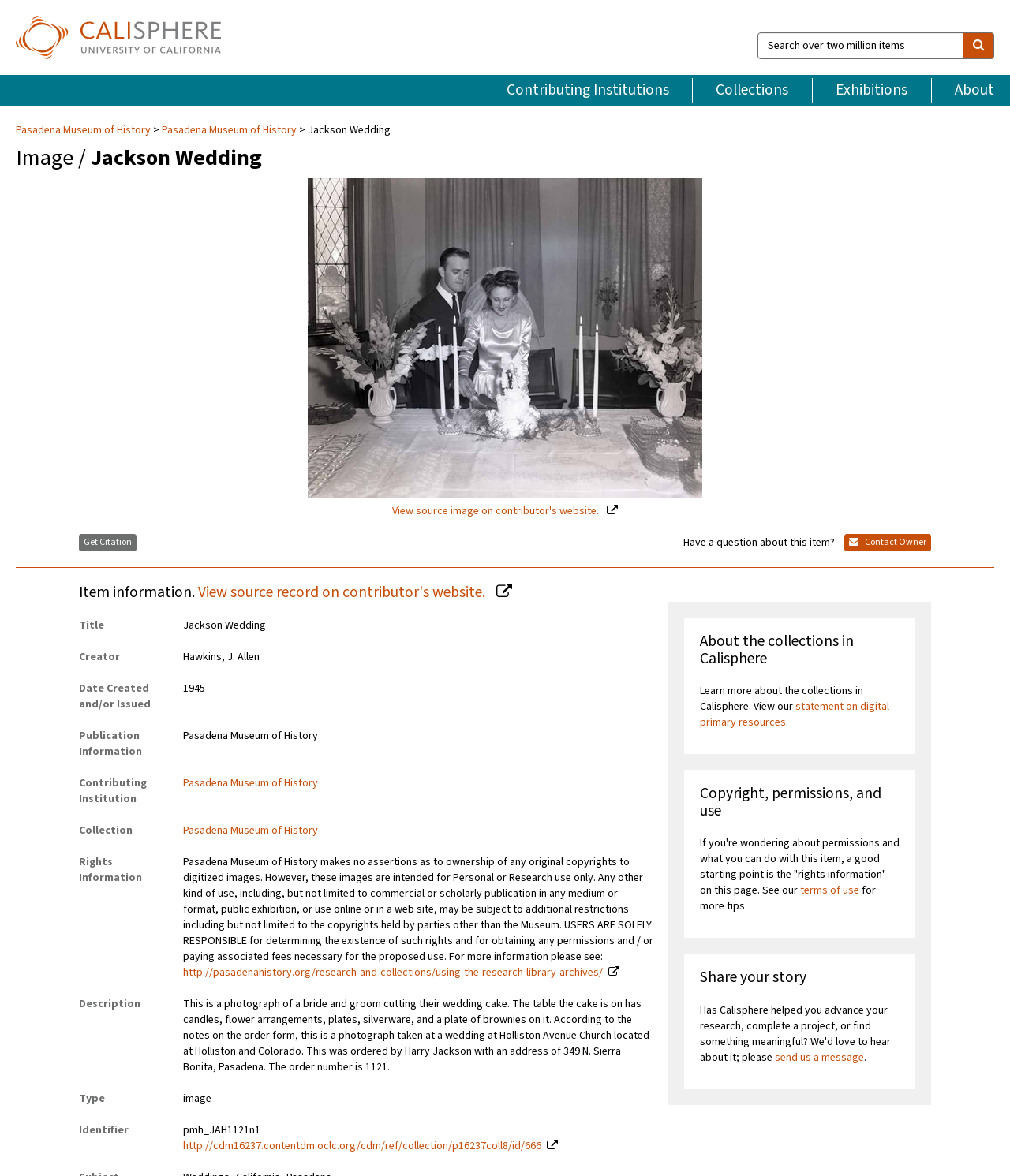Locate the bounding box coordinates for the element described below: "statement on digital primary resources". The coordinates must be four float values between 0 and 1, formatted as [left, top, right, bottom].

[0.693, 0.594, 0.88, 0.621]